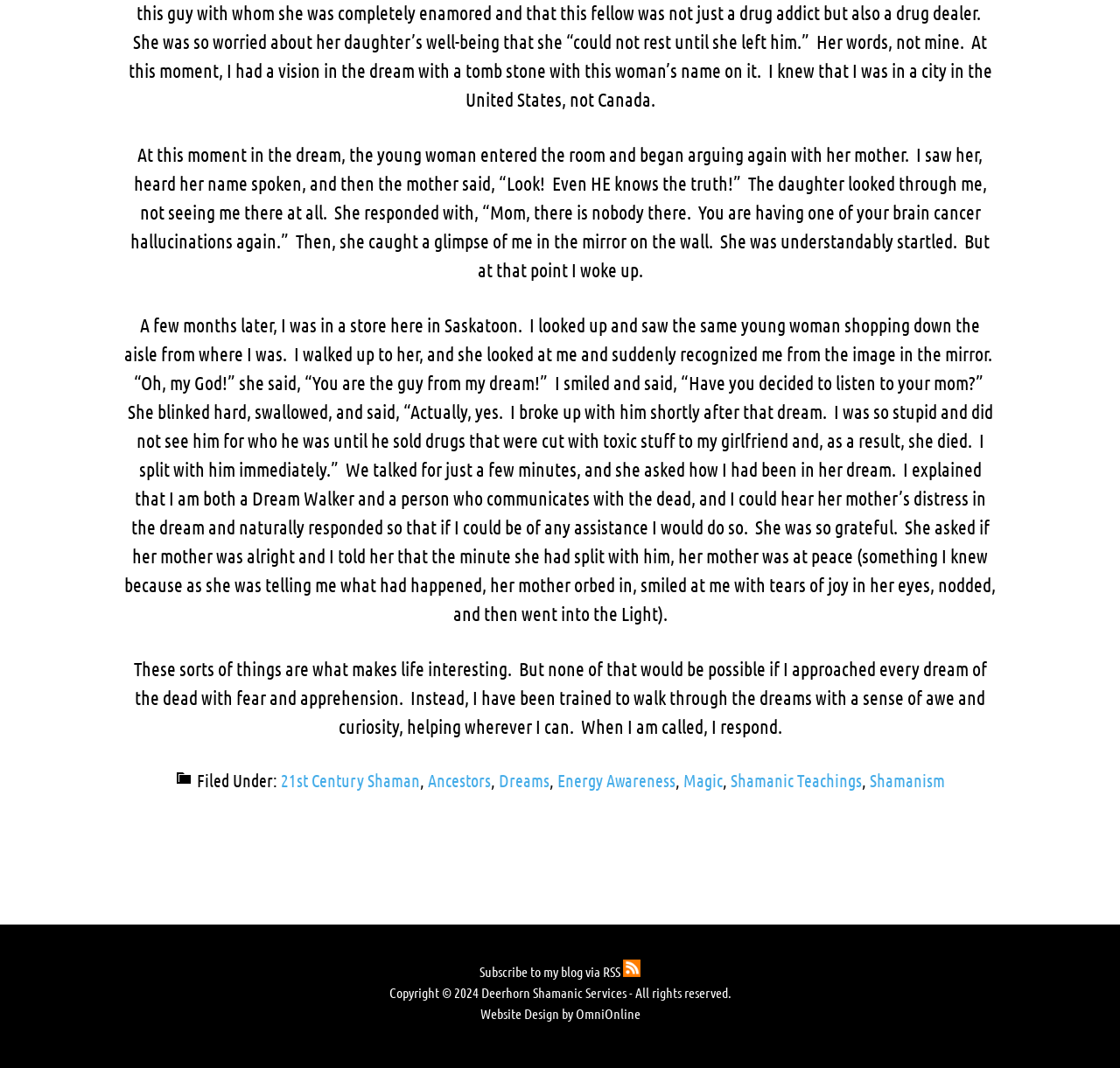Given the element description "aria-label="prev-page"" in the screenshot, predict the bounding box coordinates of that UI element.

None